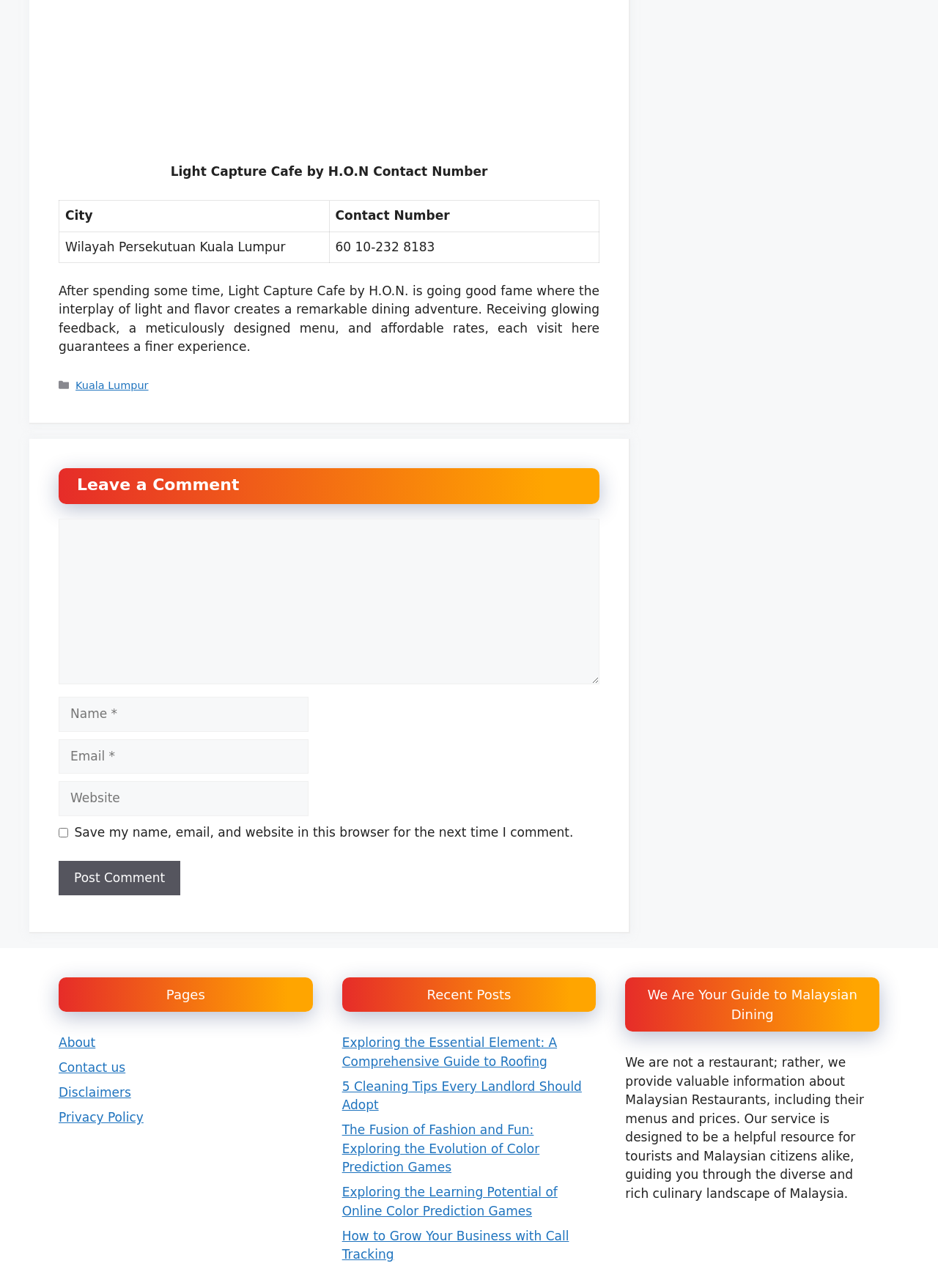Specify the bounding box coordinates of the area that needs to be clicked to achieve the following instruction: "Click the 'About' link".

[0.062, 0.804, 0.102, 0.815]